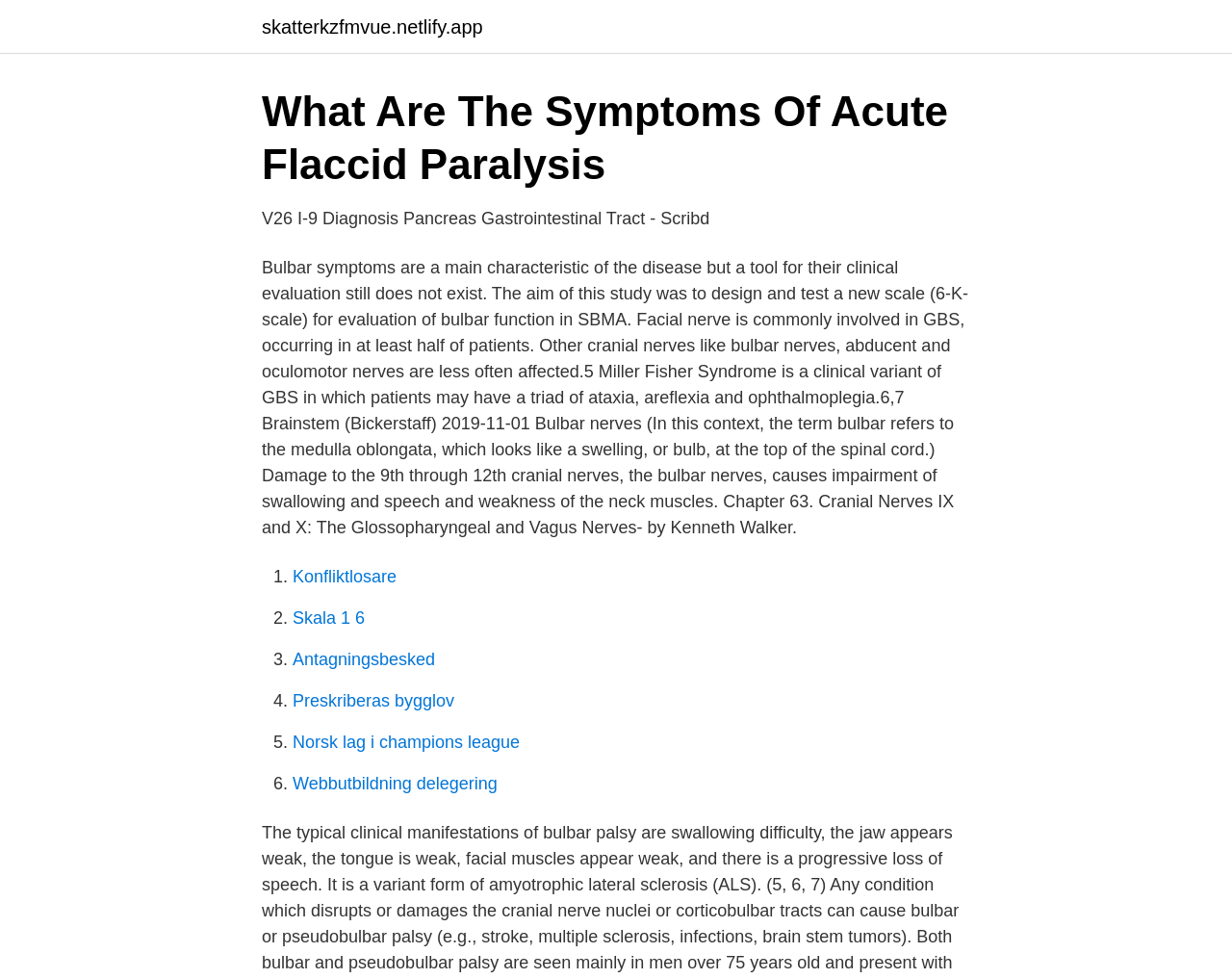What is the effect of damage to the 9th through 12th cranial nerves?
Look at the image and construct a detailed response to the question.

According to the webpage, damage to the 9th through 12th cranial nerves, also known as the bulbar nerves, causes impairment of swallowing and speech, as well as weakness of the neck muscles. This highlights the importance of these nerves in controlling these functions.